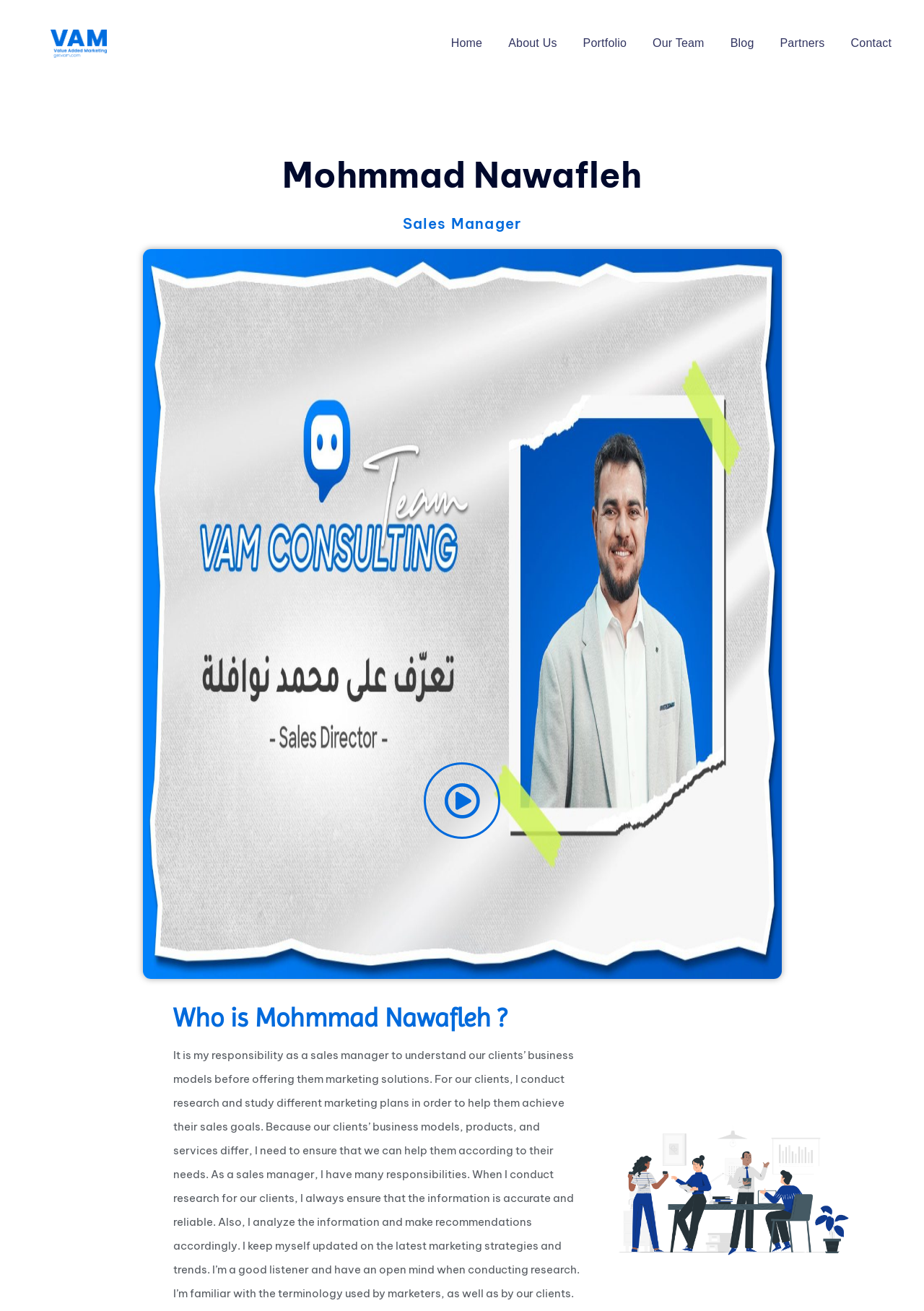Specify the bounding box coordinates of the area to click in order to follow the given instruction: "visit Home page."

[0.476, 0.017, 0.535, 0.05]